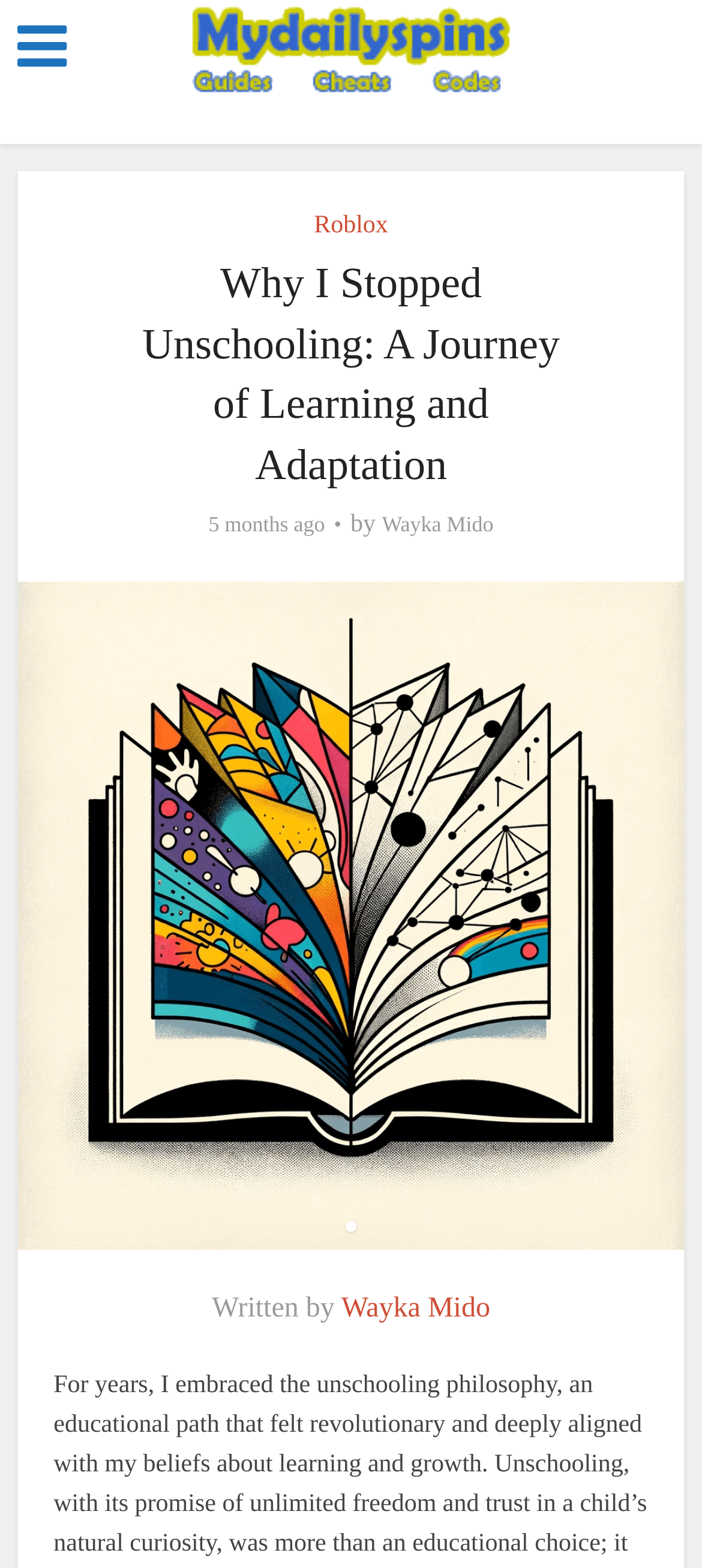Give a one-word or one-phrase response to the question:
Is there an image on the webpage?

Yes